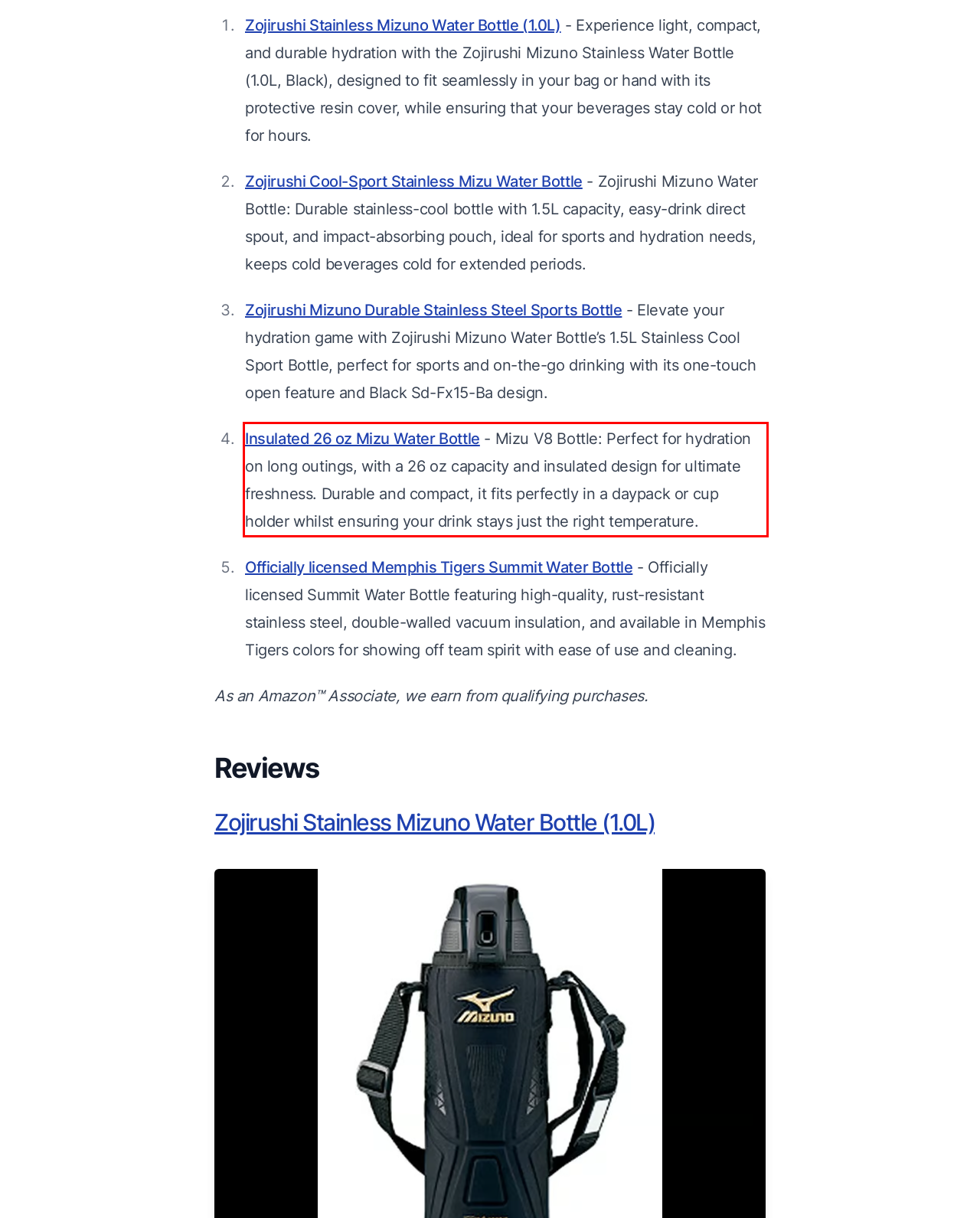Please examine the webpage screenshot containing a red bounding box and use OCR to recognize and output the text inside the red bounding box.

Insulated 26 oz Mizu Water Bottle - Mizu V8 Bottle: Perfect for hydration on long outings, with a 26 oz capacity and insulated design for ultimate freshness. Durable and compact, it fits perfectly in a daypack or cup holder whilst ensuring your drink stays just the right temperature.